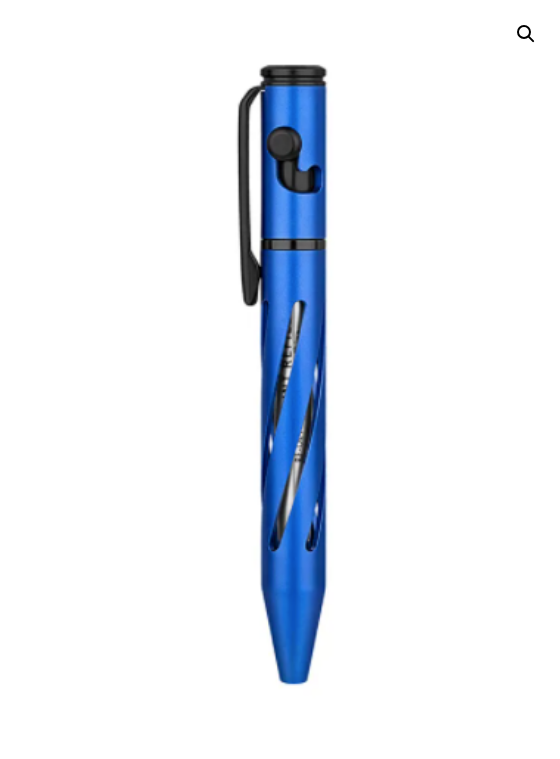What is the price of the Olight OPen Mini?
With the help of the image, please provide a detailed response to the question.

The caption displays the price of the Olight OPen Mini as $18.95, positioning it as an affordable yet high-quality item for enthusiasts of practical tools.